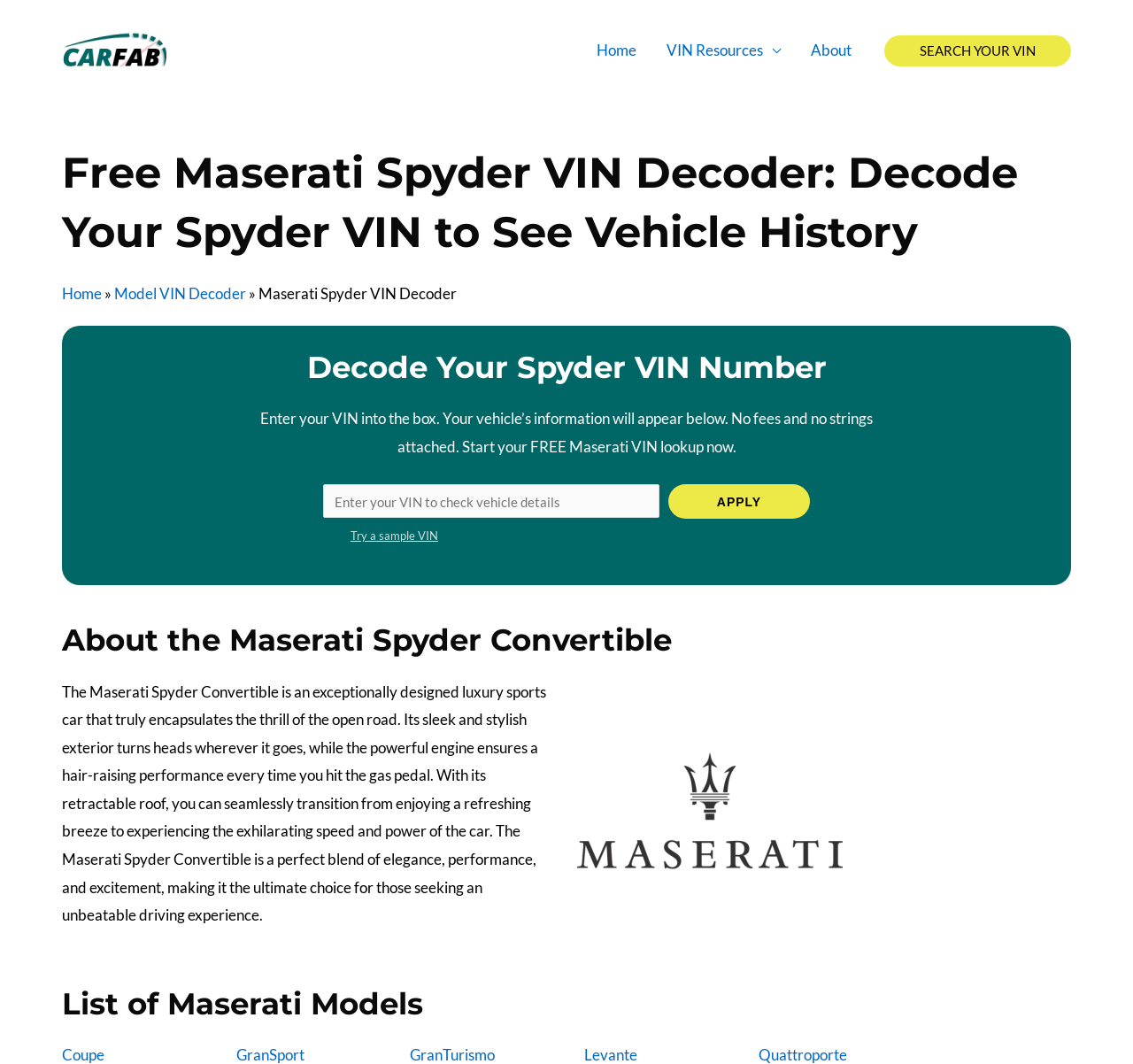Give a concise answer of one word or phrase to the question: 
How many Maserati models are listed on this webpage?

5